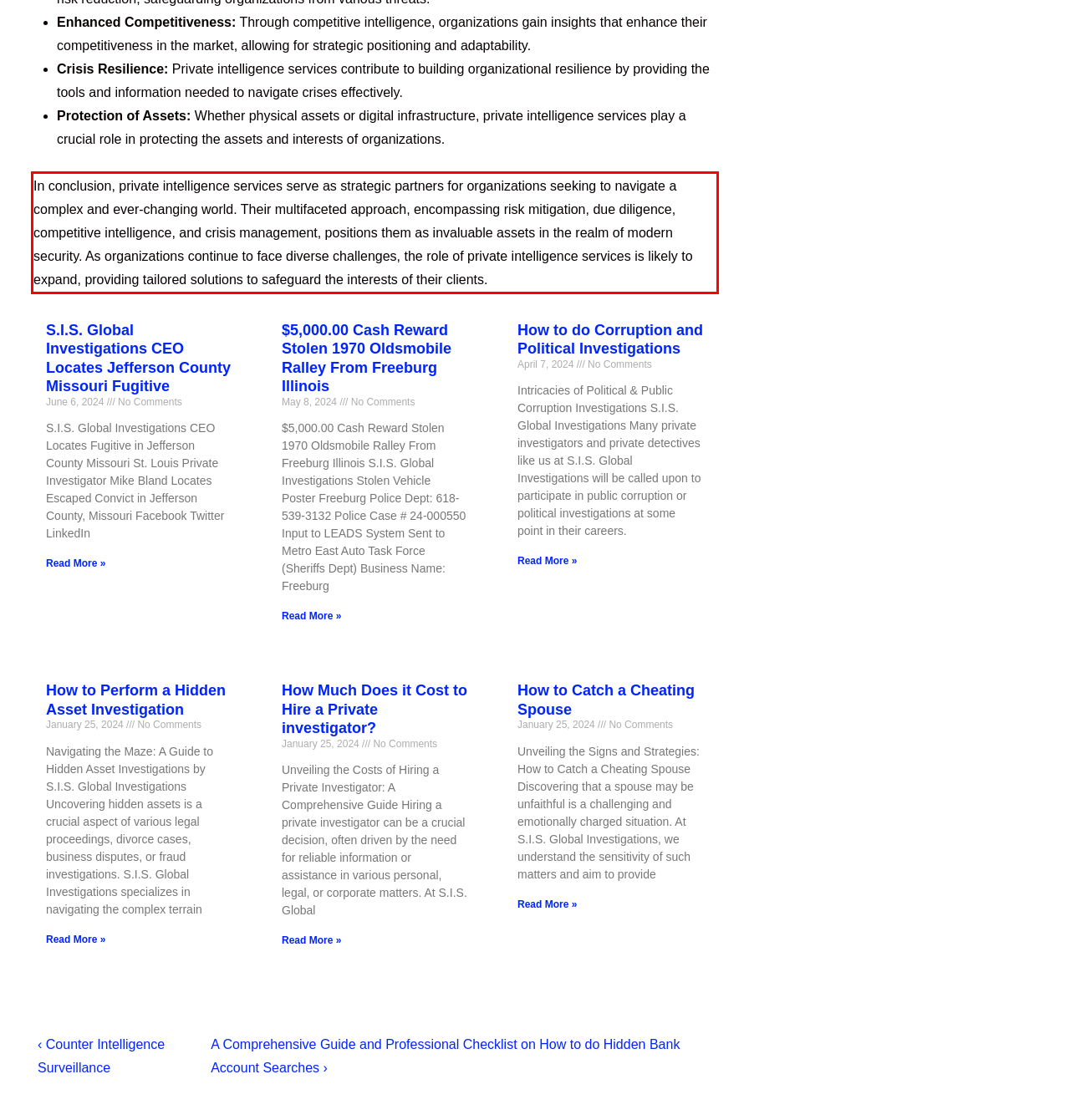Extract and provide the text found inside the red rectangle in the screenshot of the webpage.

In conclusion, private intelligence services serve as strategic partners for organizations seeking to navigate a complex and ever-changing world. Their multifaceted approach, encompassing risk mitigation, due diligence, competitive intelligence, and crisis management, positions them as invaluable assets in the realm of modern security. As organizations continue to face diverse challenges, the role of private intelligence services is likely to expand, providing tailored solutions to safeguard the interests of their clients.